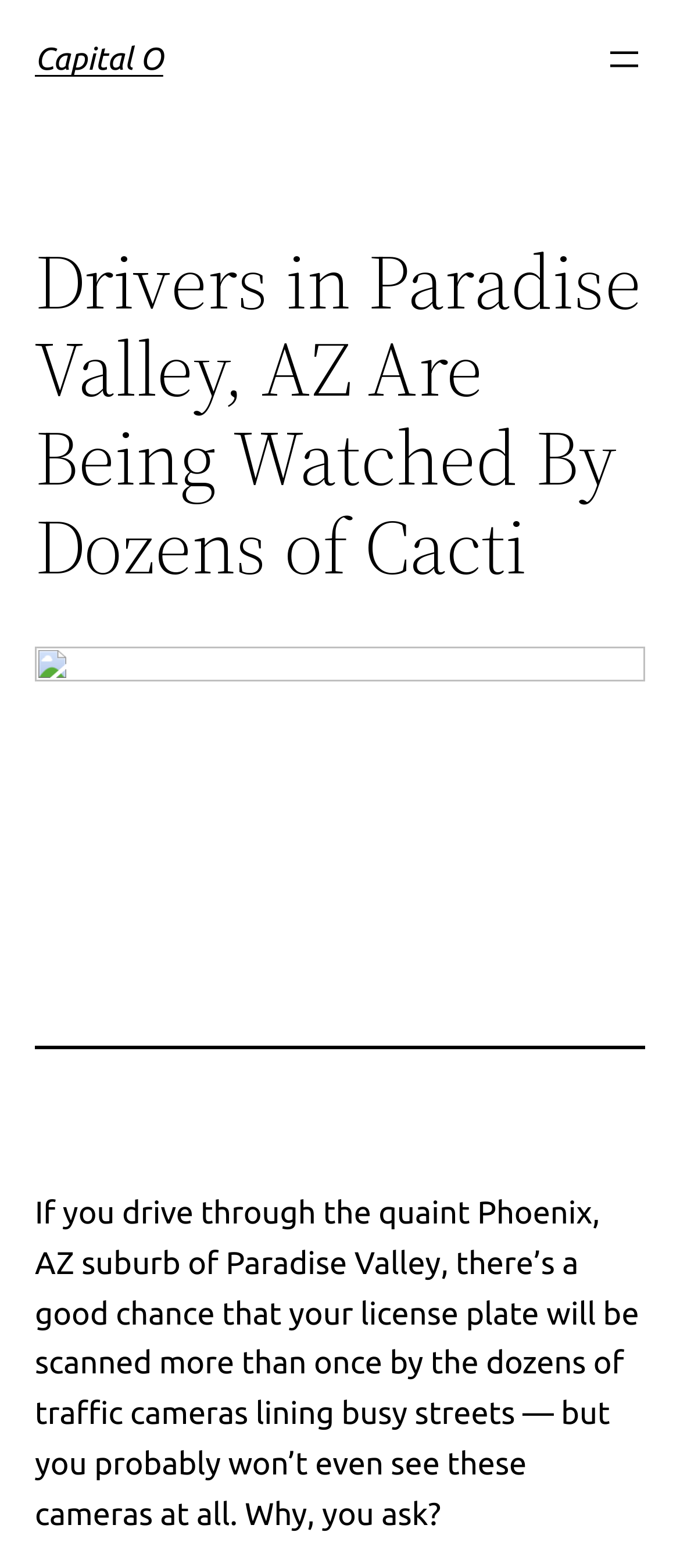What type of cameras are mentioned in the article?
Answer the question with as much detail as possible.

The article specifically mentions 'traffic cameras lining busy streets', which indicates that the type of cameras being referred to are traffic cameras.